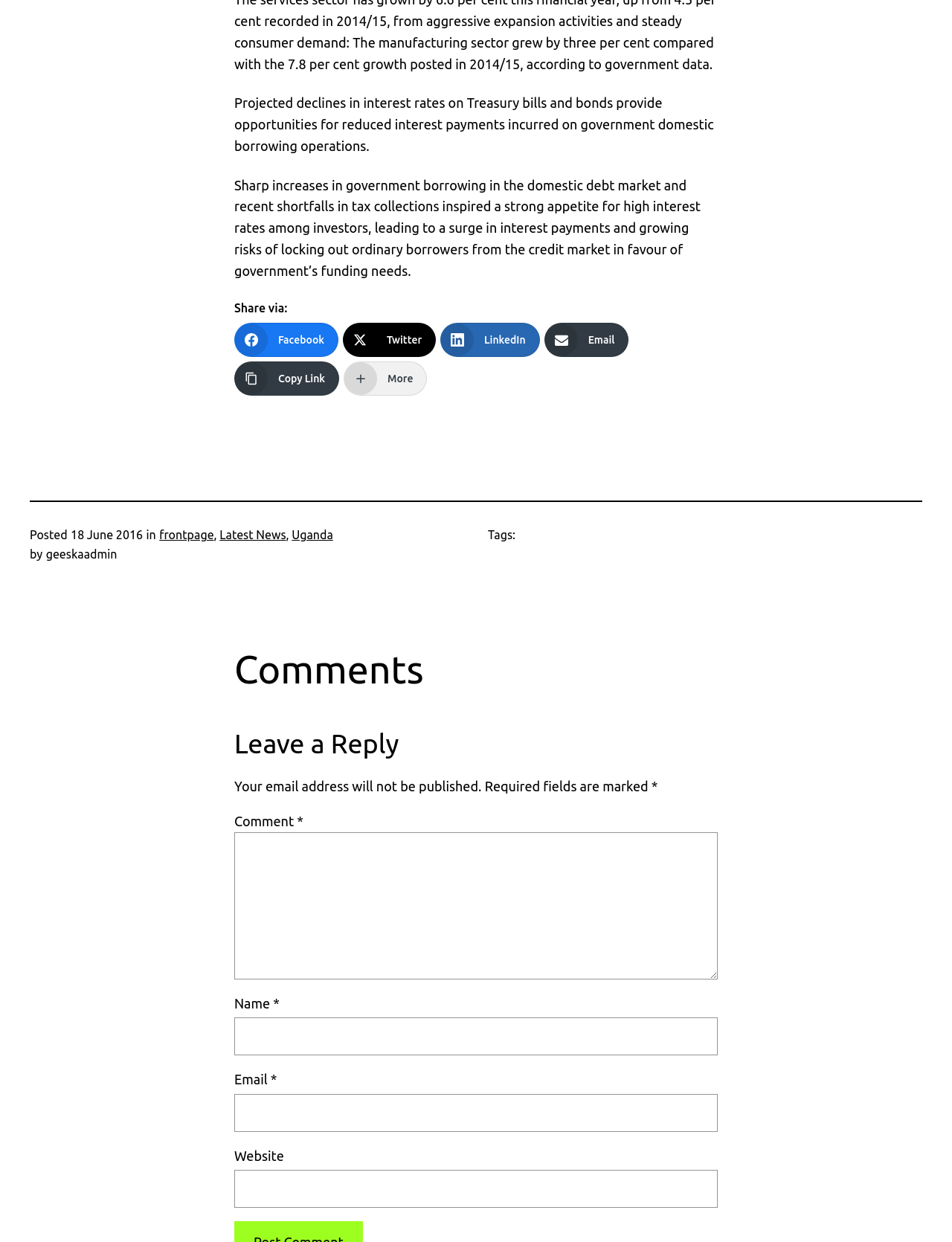Please give a succinct answer to the question in one word or phrase:
What is the category of the article?

Latest News